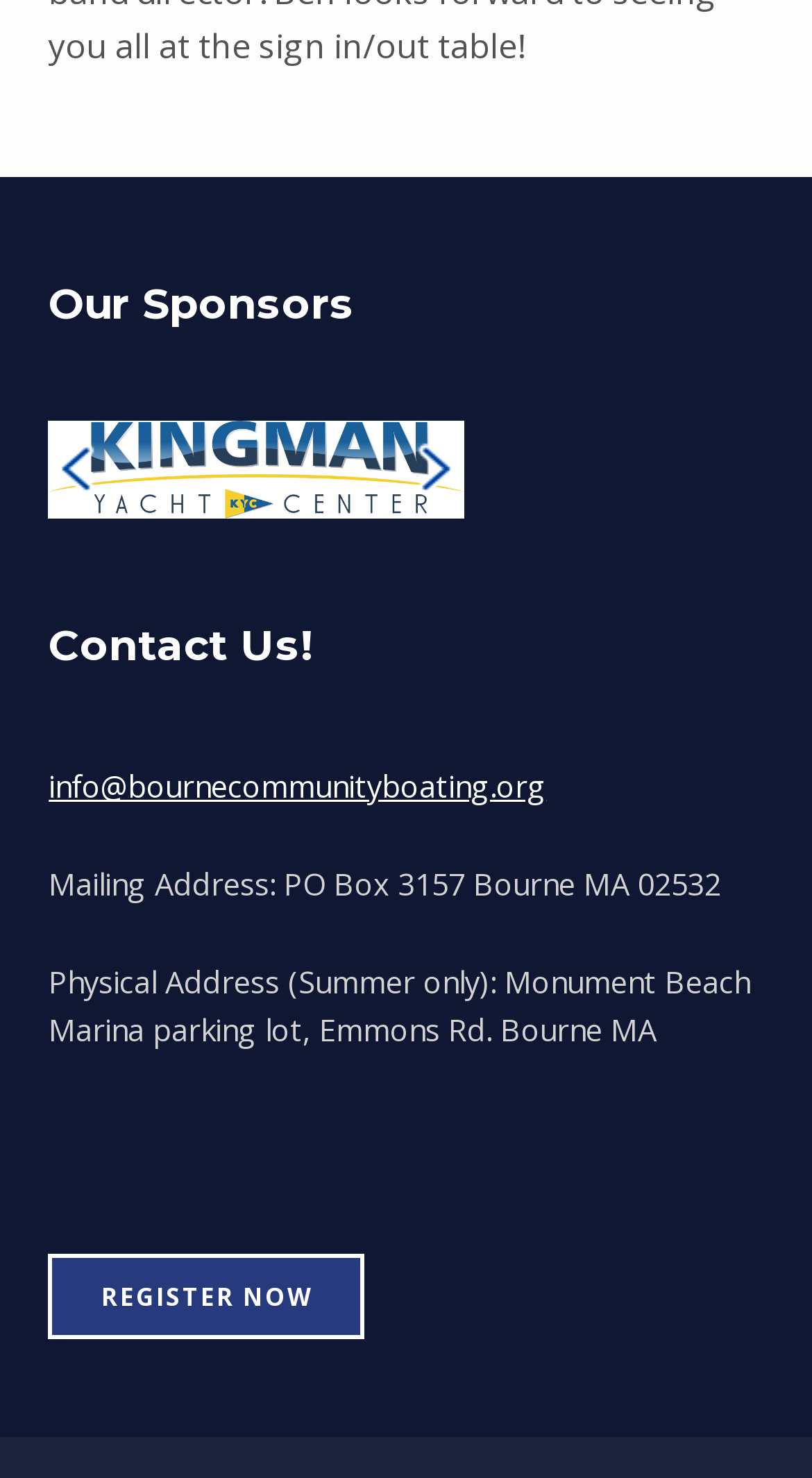Calculate the bounding box coordinates of the UI element given the description: "alt="ggm-high-1"".

[0.06, 0.333, 0.573, 0.36]